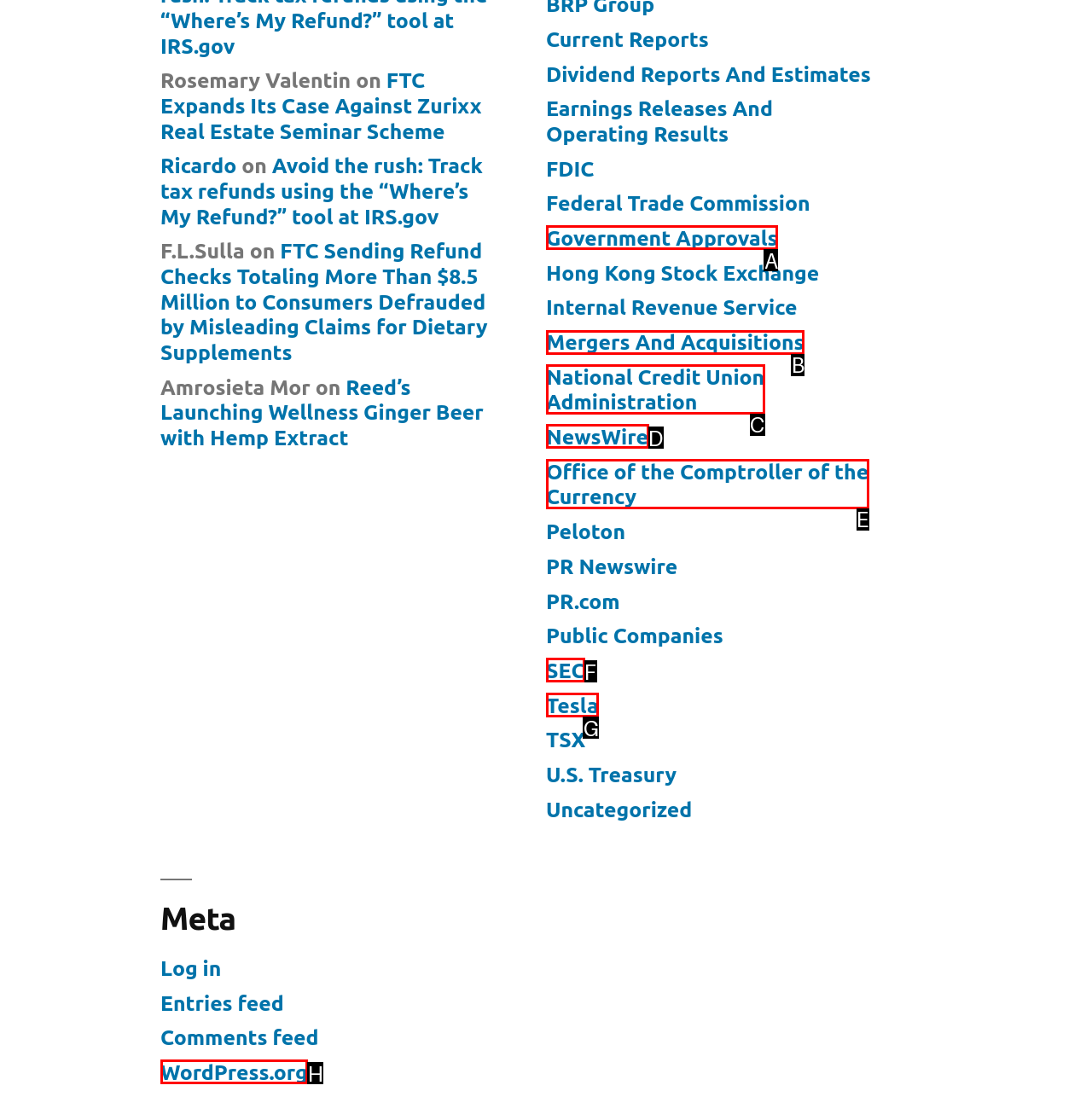For the given instruction: Check 'NewsWire', determine which boxed UI element should be clicked. Answer with the letter of the corresponding option directly.

D